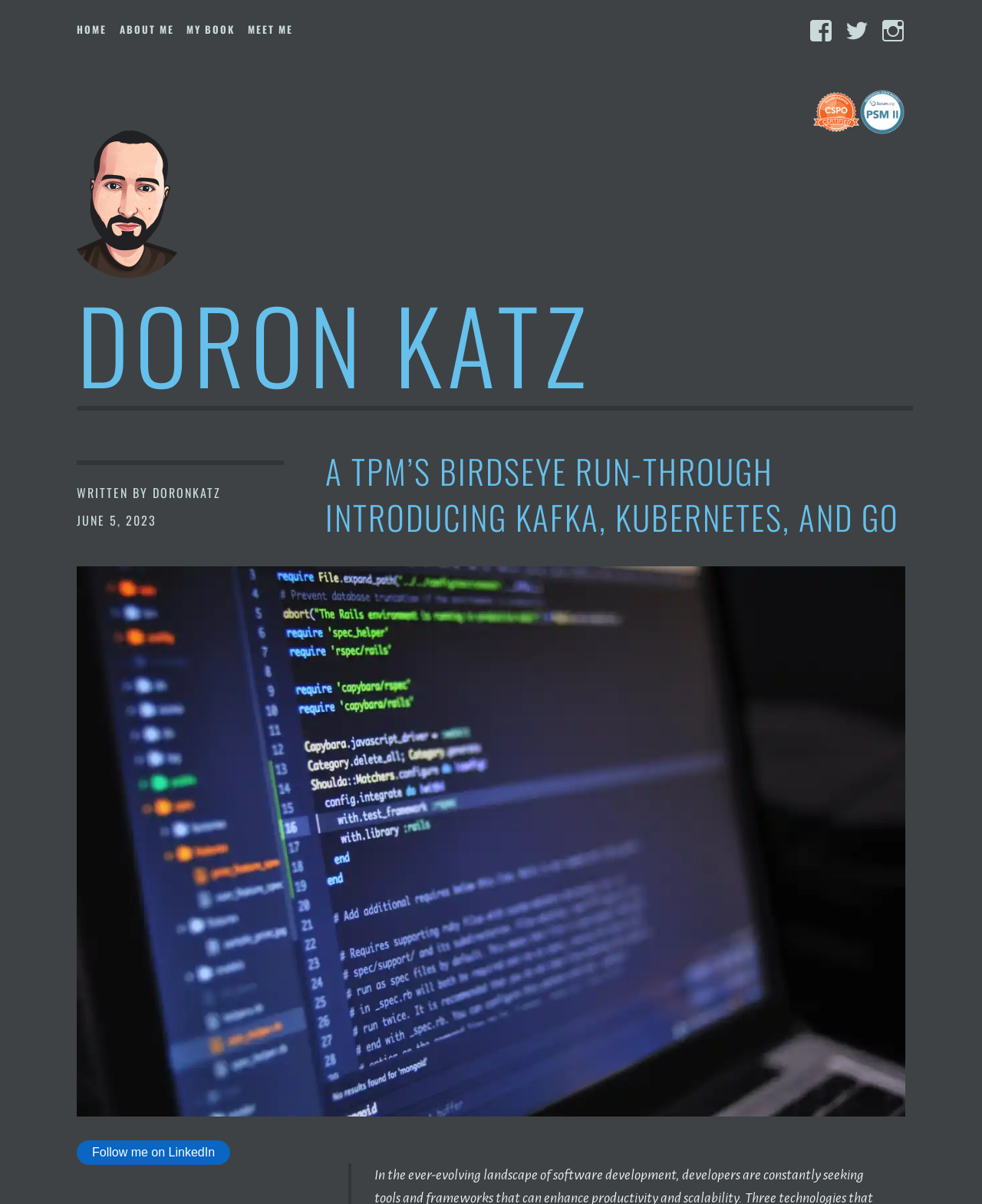Please determine the bounding box coordinates of the section I need to click to accomplish this instruction: "Go to HOME page".

[0.078, 0.012, 0.109, 0.031]